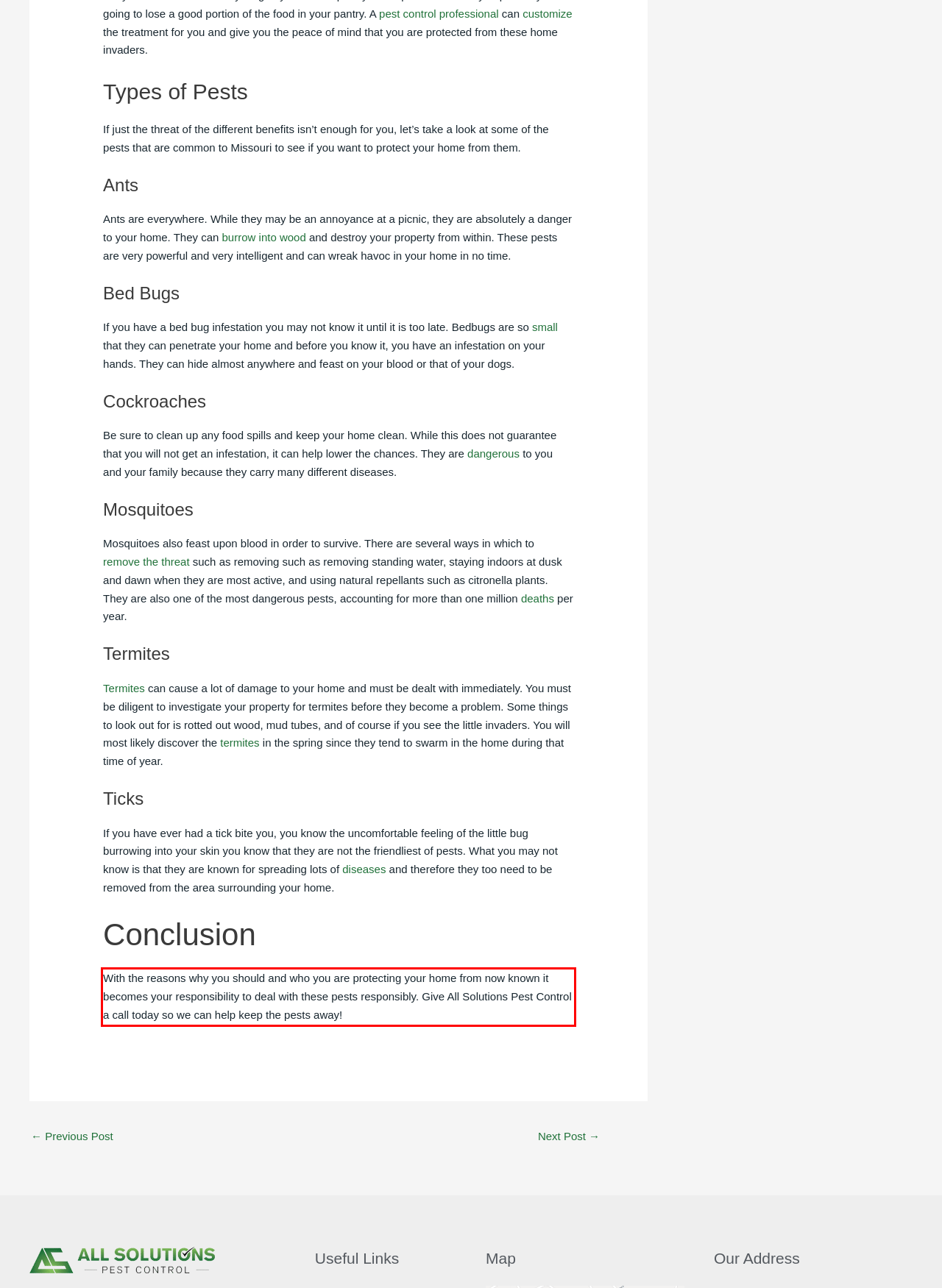You have a screenshot of a webpage where a UI element is enclosed in a red rectangle. Perform OCR to capture the text inside this red rectangle.

With the reasons why you should and who you are protecting your home from now known it becomes your responsibility to deal with these pests responsibly. Give All Solutions Pest Control a call today so we can help keep the pests away!